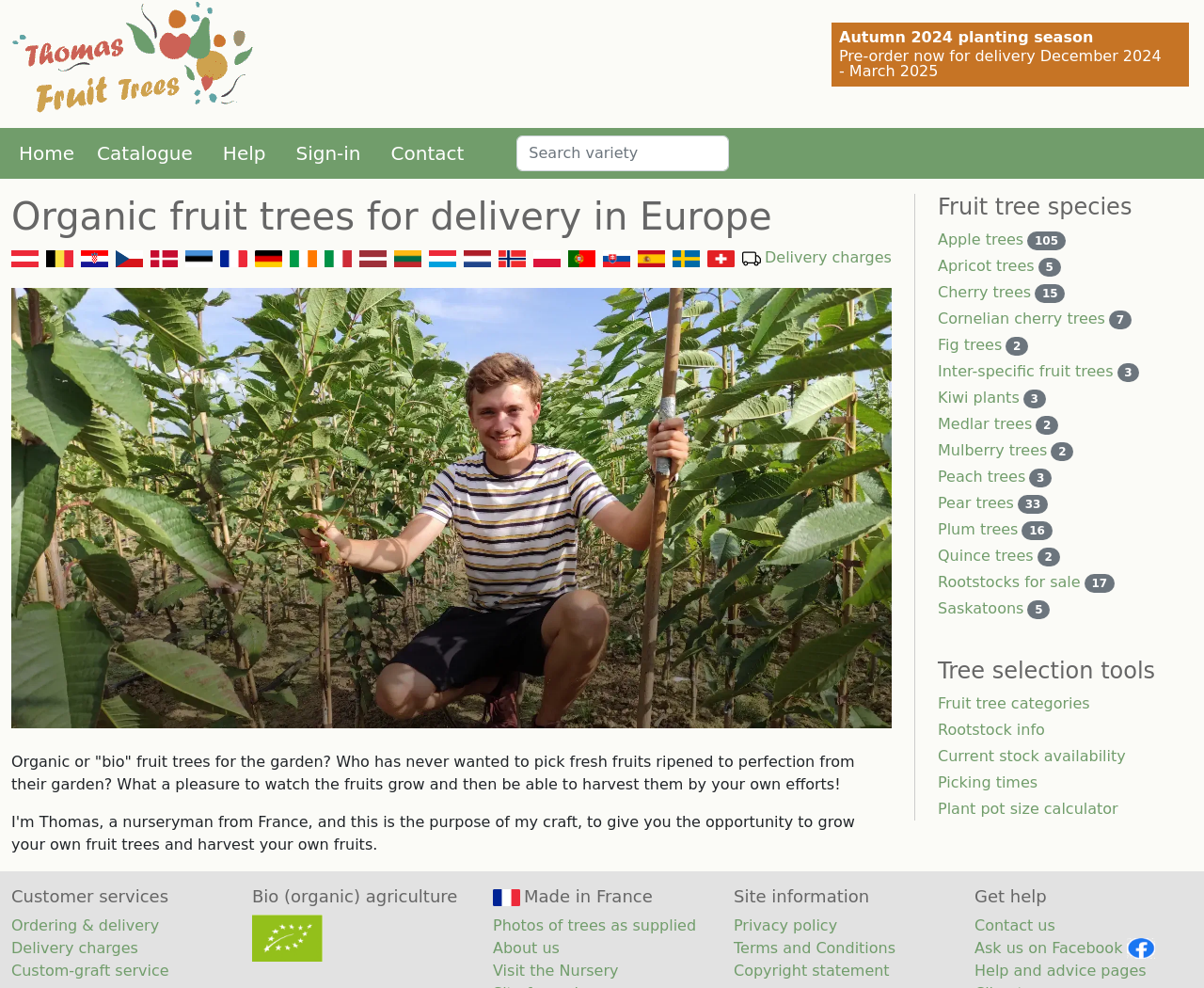Locate the bounding box coordinates of the area that needs to be clicked to fulfill the following instruction: "Learn about delivery charges". The coordinates should be in the format of four float numbers between 0 and 1, namely [left, top, right, bottom].

[0.635, 0.251, 0.741, 0.27]